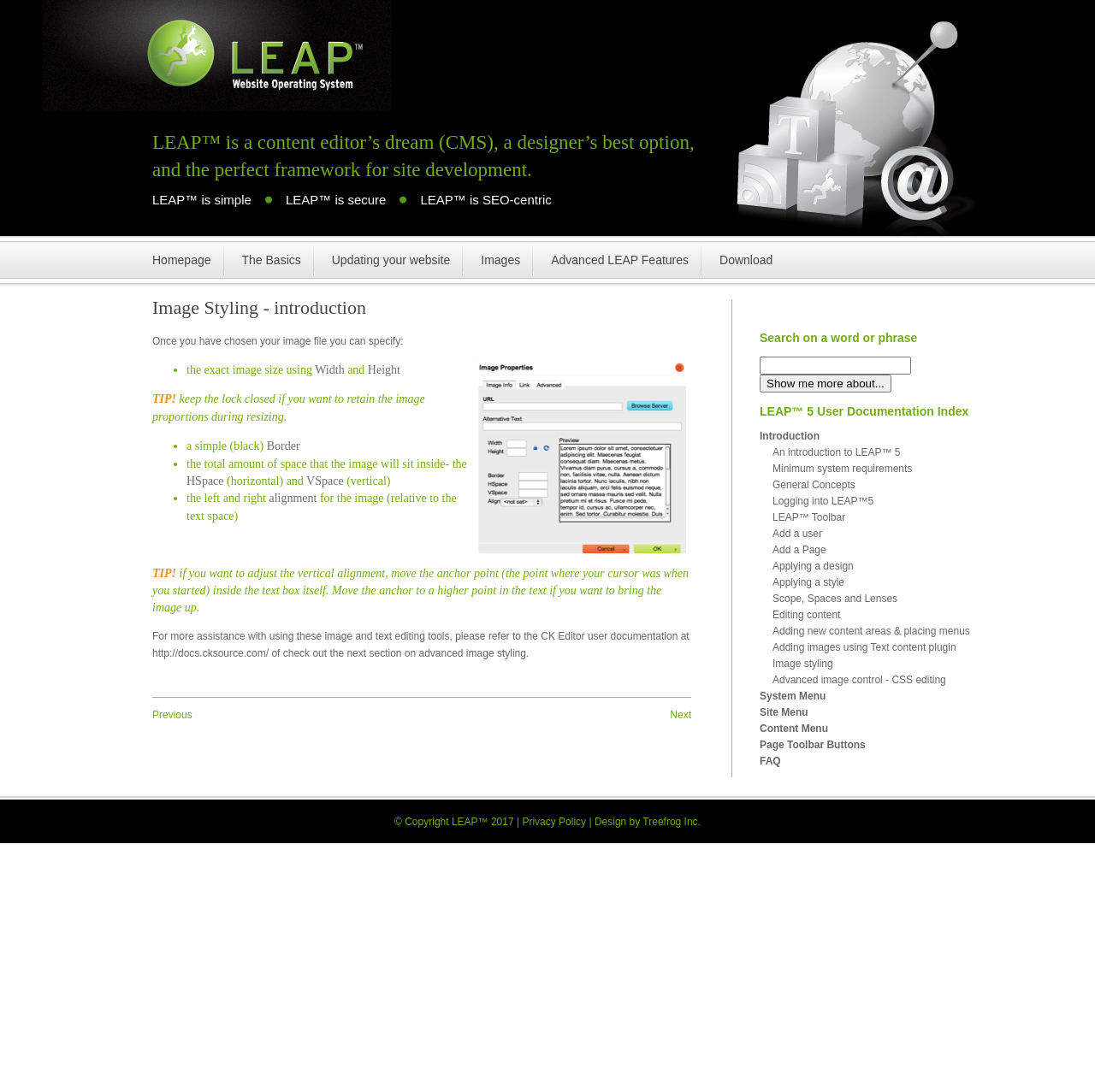Reply to the question below using a single word or brief phrase:
What are the three aspects of an image that can be specified according to this webpage?

Size, Border, Alignment